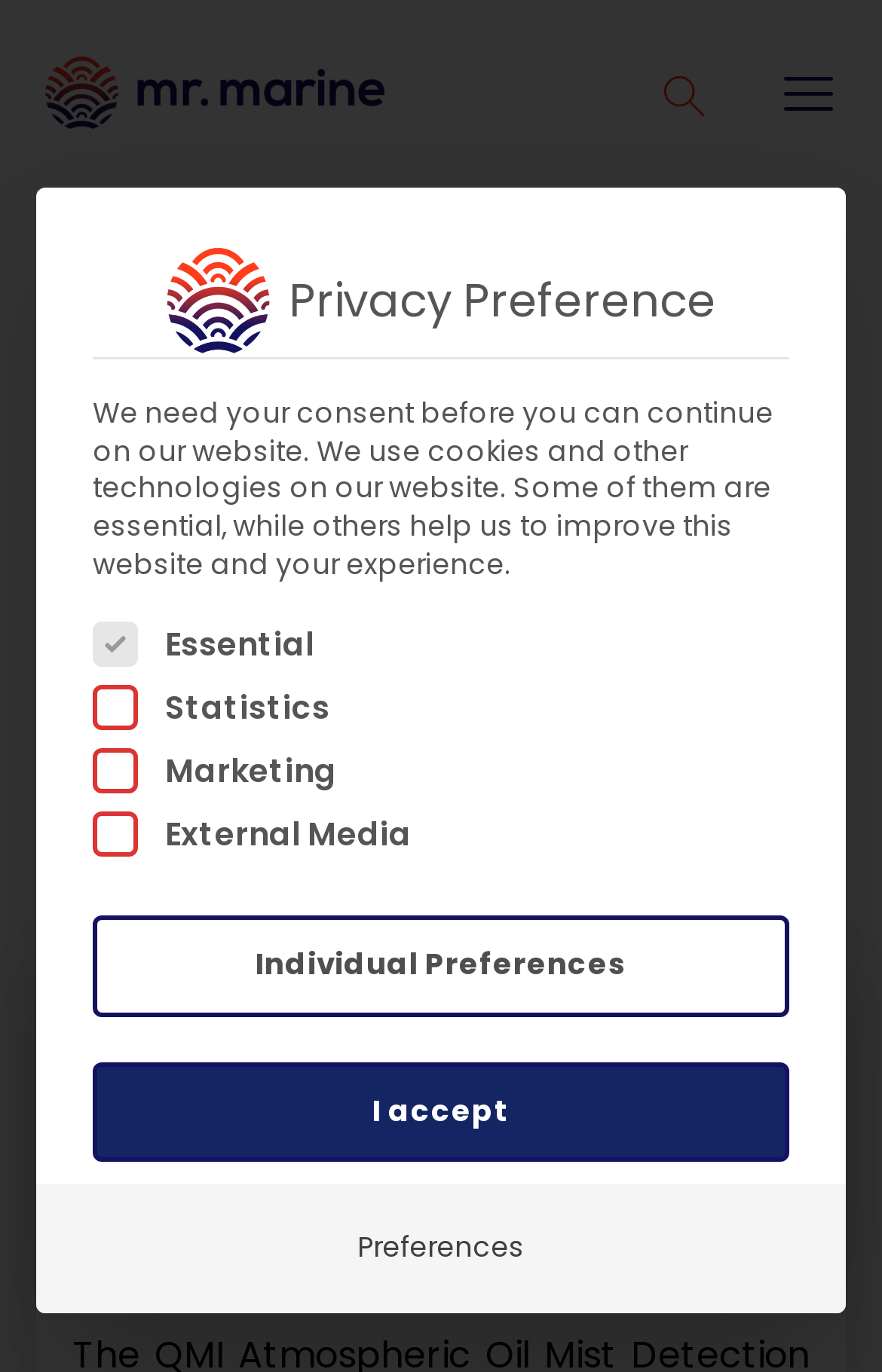Using the format (top-left x, top-left y, bottom-right x, bottom-right y), and given the element description, identify the bounding box coordinates within the screenshot: alt="QMI Atmospheric OMD"

[0.115, 0.178, 0.885, 0.633]